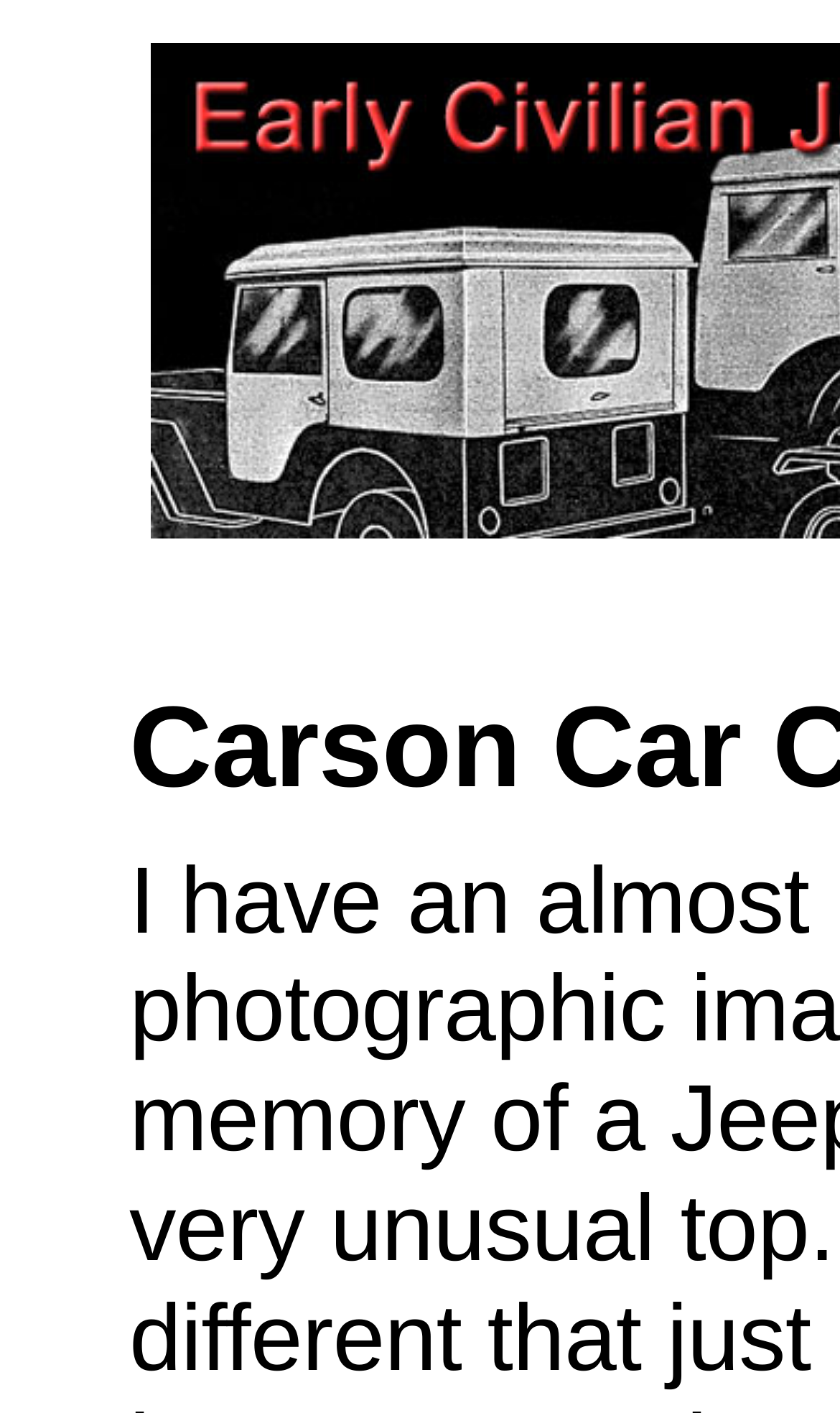Extract the main title from the webpage.

Carson Car Craft Jeep Body